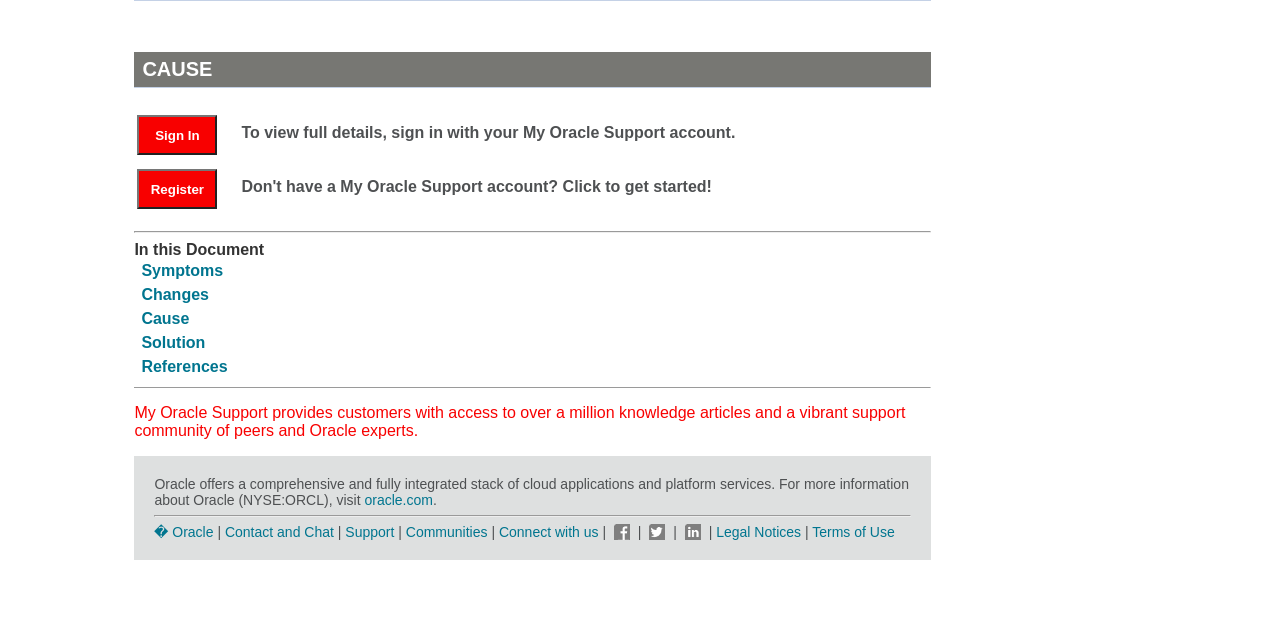Using the provided element description: "Changes", identify the bounding box coordinates. The coordinates should be four floats between 0 and 1 in the order [left, top, right, bottom].

[0.11, 0.446, 0.163, 0.473]